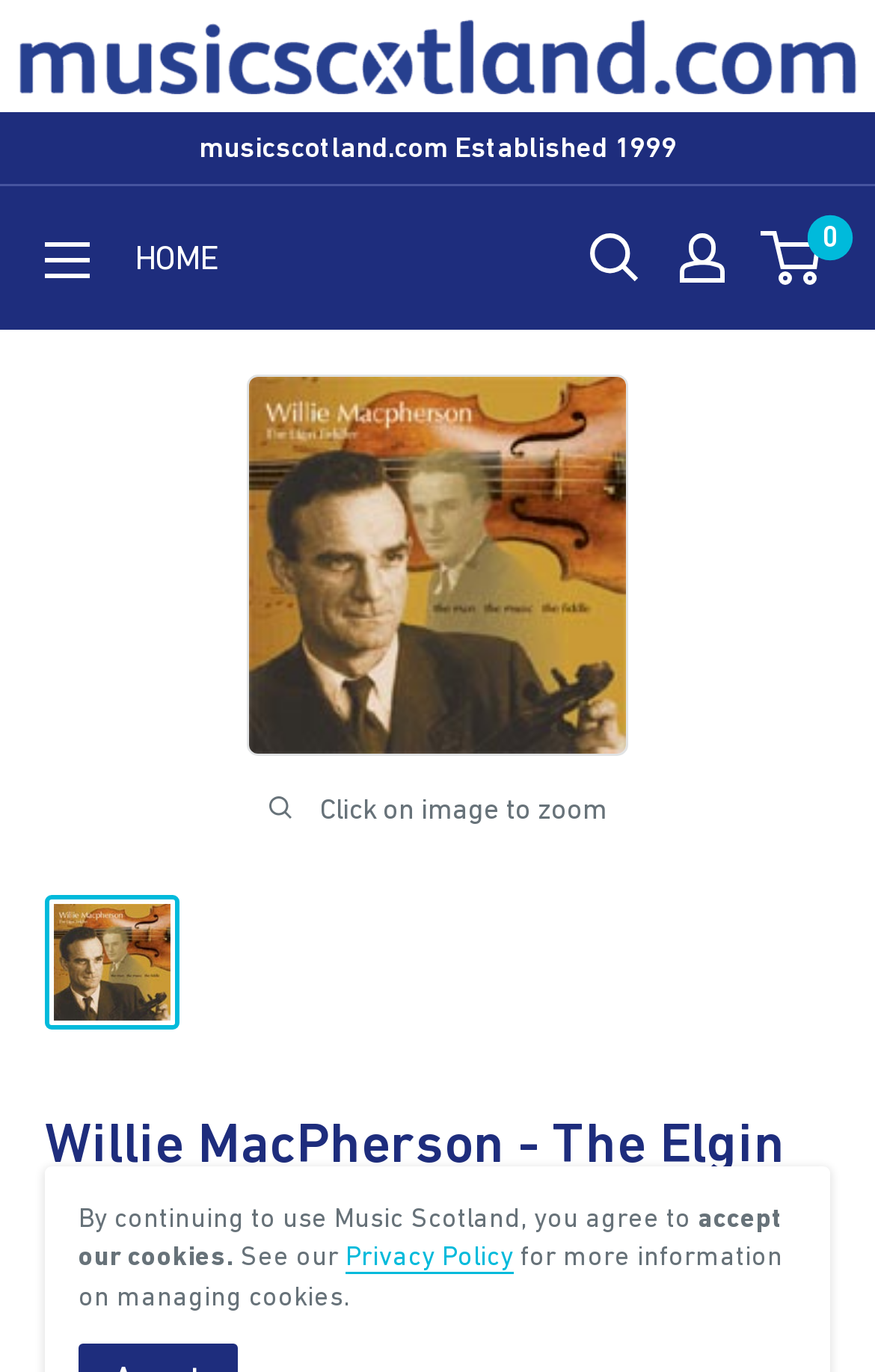Using the element description HOME, predict the bounding box coordinates for the UI element. Provide the coordinates in (top-left x, top-left y, bottom-right x, bottom-right y) format with values ranging from 0 to 1.

[0.154, 0.166, 0.249, 0.212]